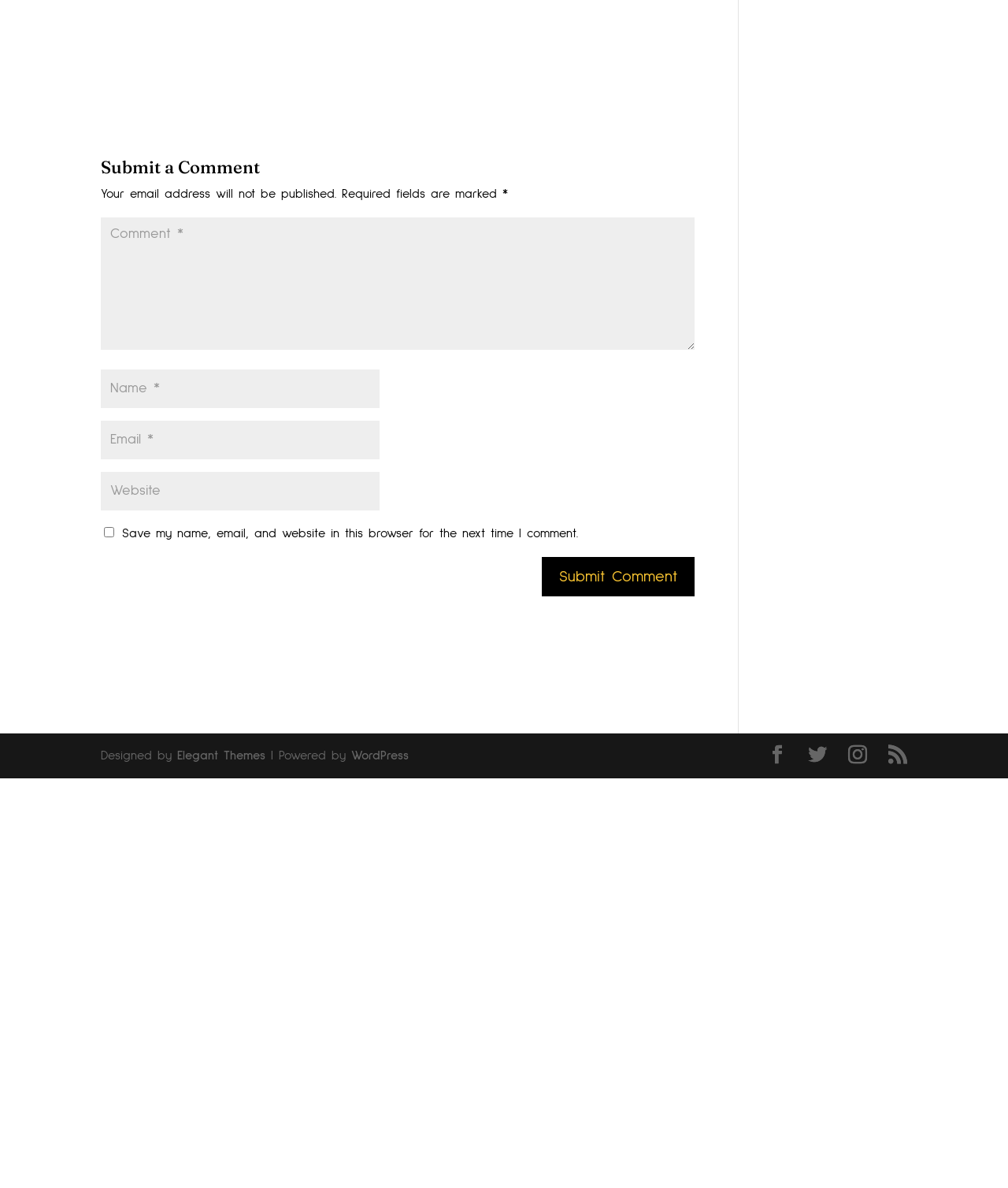Provide a one-word or brief phrase answer to the question:
What is the theme provider of the website?

Elegant Themes